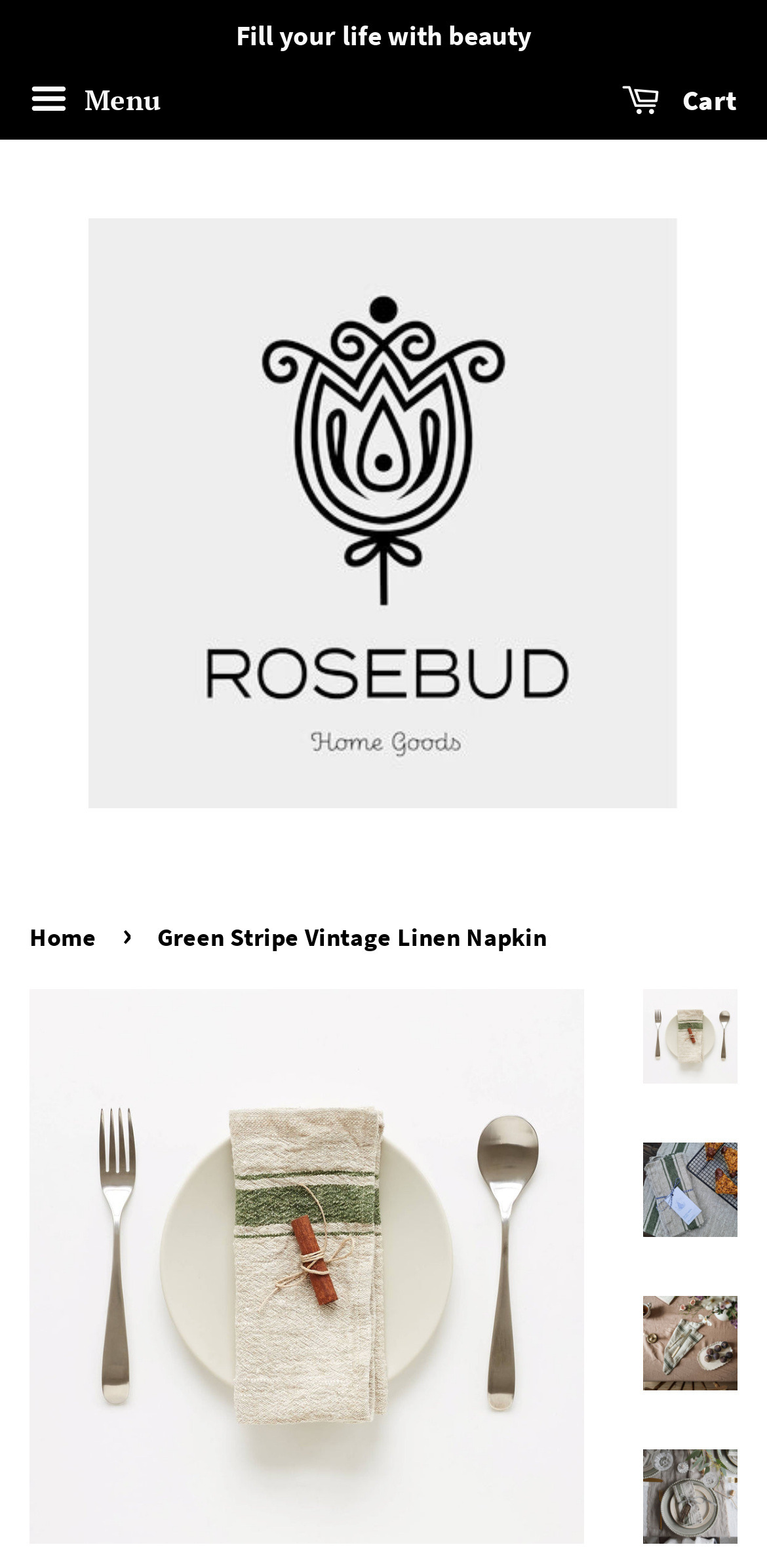Using the information shown in the image, answer the question with as much detail as possible: What is the name of the website?

I determined the name of the website by looking at the link element with the text 'Rosebud Home Goods' which is likely to be the website's logo or title.